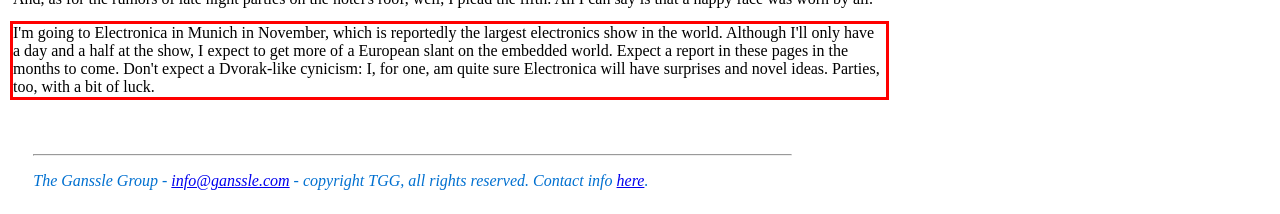You have a screenshot of a webpage, and there is a red bounding box around a UI element. Utilize OCR to extract the text within this red bounding box.

I'm going to Electronica in Munich in November, which is reportedly the largest electronics show in the world. Although I'll only have a day and a half at the show, I expect to get more of a European slant on the embedded world. Expect a report in these pages in the months to come. Don't expect a Dvorak-like cynicism: I, for one, am quite sure Electronica will have surprises and novel ideas. Parties, too, with a bit of luck.